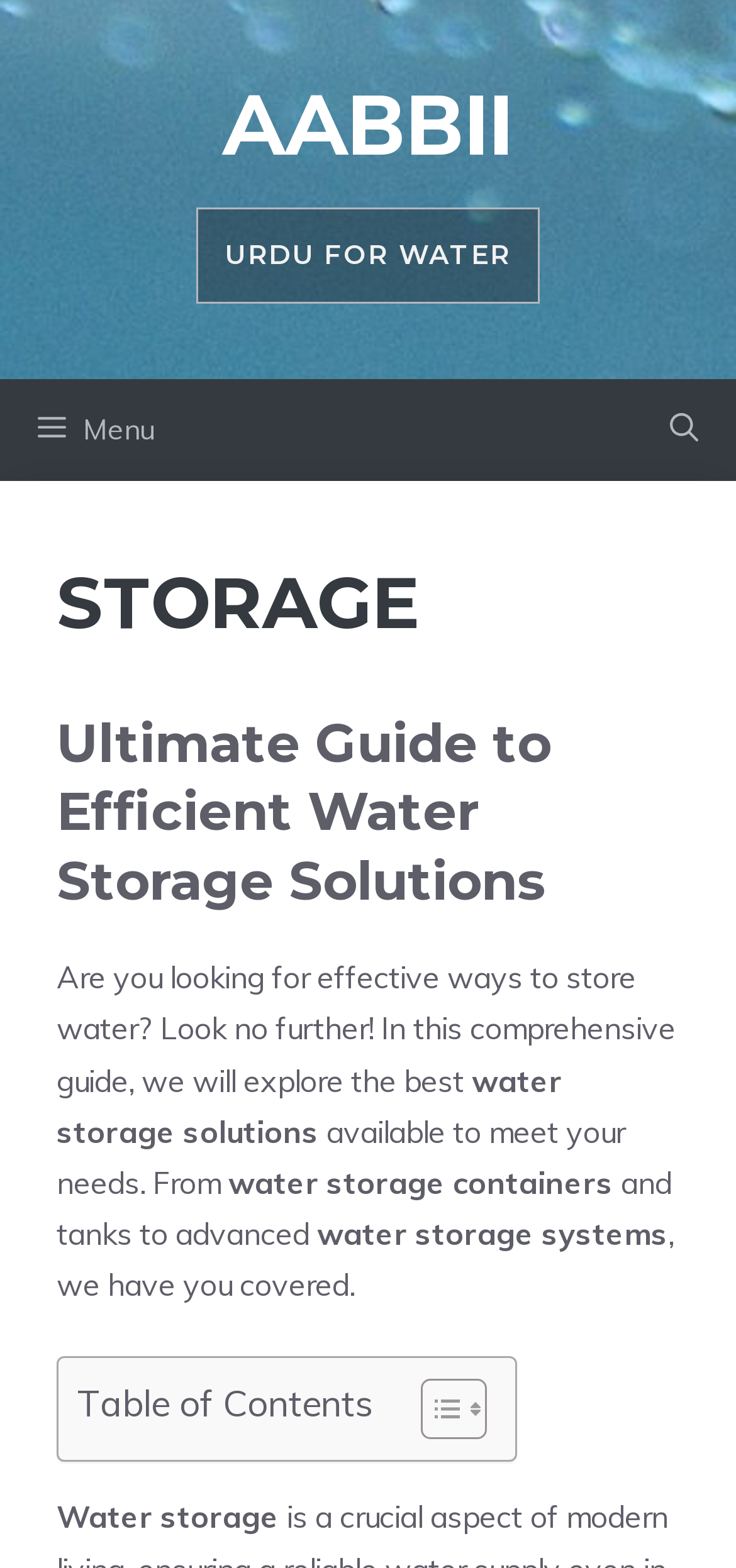Detail the various sections and features present on the webpage.

The webpage is about water storage solutions, with a focus on efficient ways to store water. At the top, there is a banner with the site's name "AABBII" and a static text "URDU FOR WATER". Below the banner, there is a navigation menu with a "Menu" button and an "Open search" button.

The main content of the webpage is divided into sections. The first section has a heading "STORAGE" and a subheading "Ultimate Guide to Efficient Water Storage Solutions". Below the subheading, there is a paragraph of text that introduces the topic of water storage solutions, mentioning that the guide will explore the best solutions available to meet the user's needs.

The text is followed by a table of contents, which is presented in a layout table with a "Table of Contents" label and a "Toggle Table of Content" button. The button has two small images next to it.

Throughout the webpage, there are several static text elements that provide information about water storage solutions, including water storage containers, tanks, and advanced systems. The text is organized in a clear and concise manner, making it easy to read and understand.

At the bottom of the webpage, there is a final static text element that reads "Water storage". Overall, the webpage appears to be a comprehensive guide to water storage solutions, with a focus on providing useful information to users.